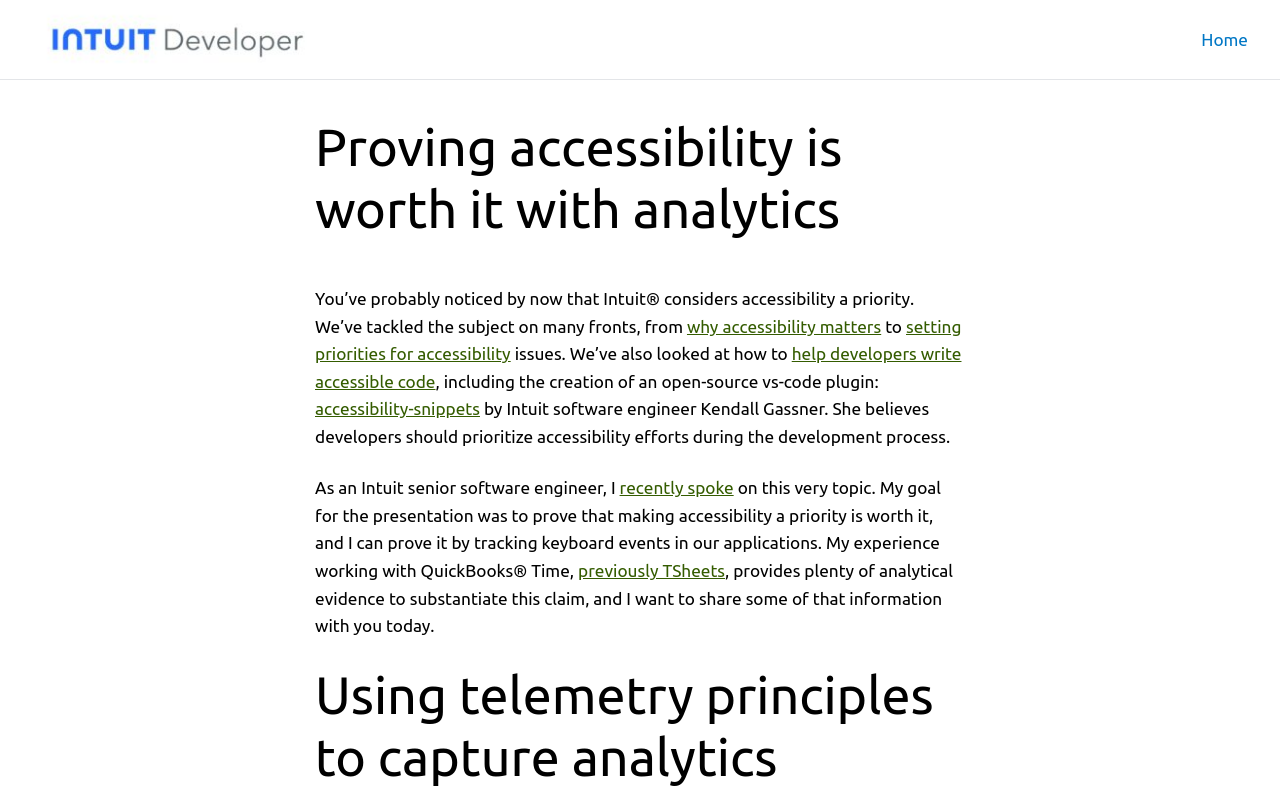Using the description: "why accessibility matters", determine the UI element's bounding box coordinates. Ensure the coordinates are in the format of four float numbers between 0 and 1, i.e., [left, top, right, bottom].

[0.537, 0.393, 0.688, 0.417]